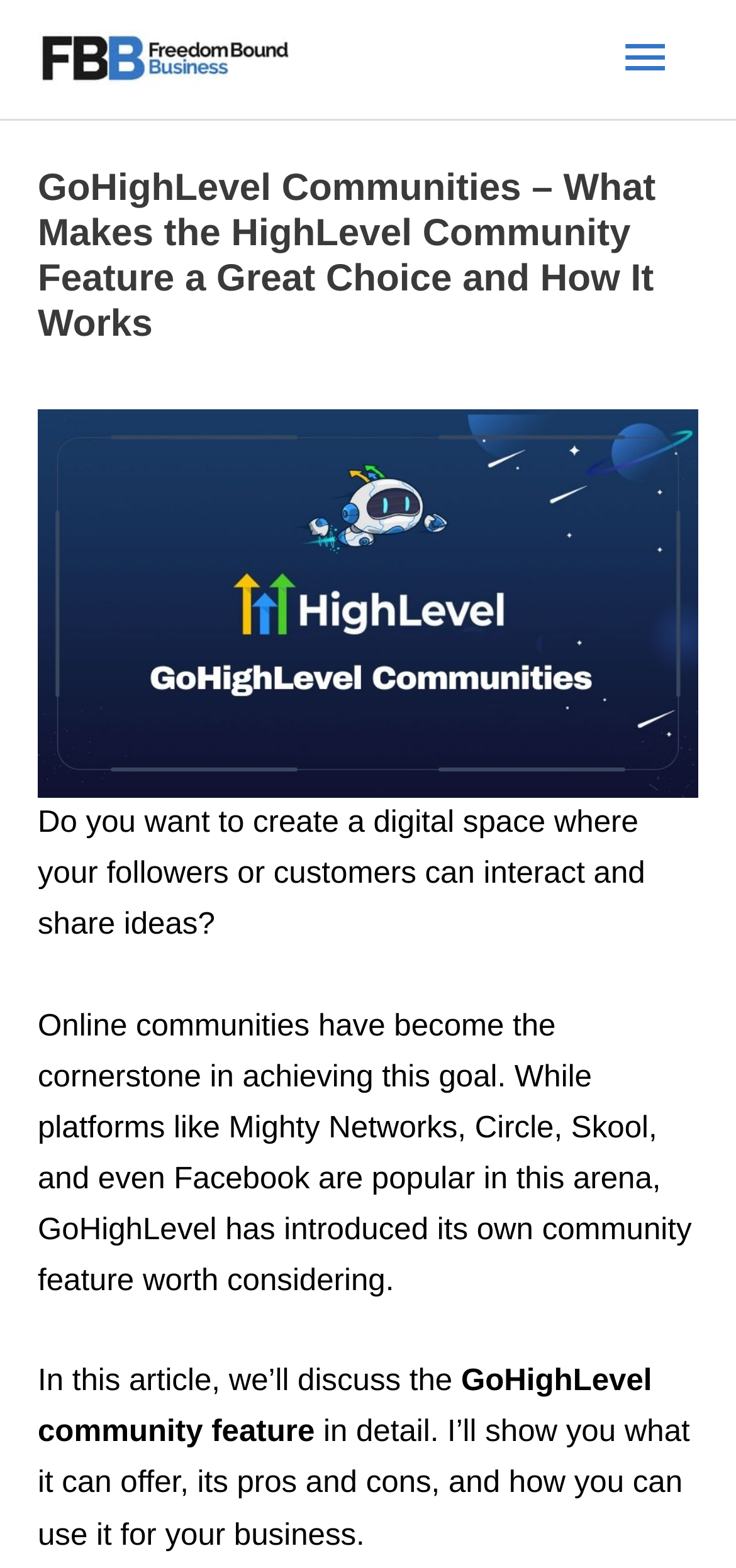Explain the webpage's design and content in an elaborate manner.

The webpage is about the GoHighLevel communities feature, with a focus on its benefits and how it works. At the top left corner, there is a logo of Freedom Bound Business. On the top right corner, there is a main menu button that can be expanded to reveal more options. 

Below the logo, there is a heading that summarizes the content of the webpage, which is about the GoHighLevel communities feature and its advantages. 

Next to the heading, there is a large featured image related to GoHighLevel communities. 

Below the image, there are four paragraphs of text. The first paragraph introduces the concept of online communities and their importance. The second paragraph mentions popular platforms for creating online communities, including Mighty Networks, Circle, Skool, and Facebook, and introduces GoHighLevel's community feature as a worthy alternative. 

The third paragraph starts discussing the GoHighLevel community feature in detail, and the fourth paragraph continues to explain its benefits and how it can be used for business.